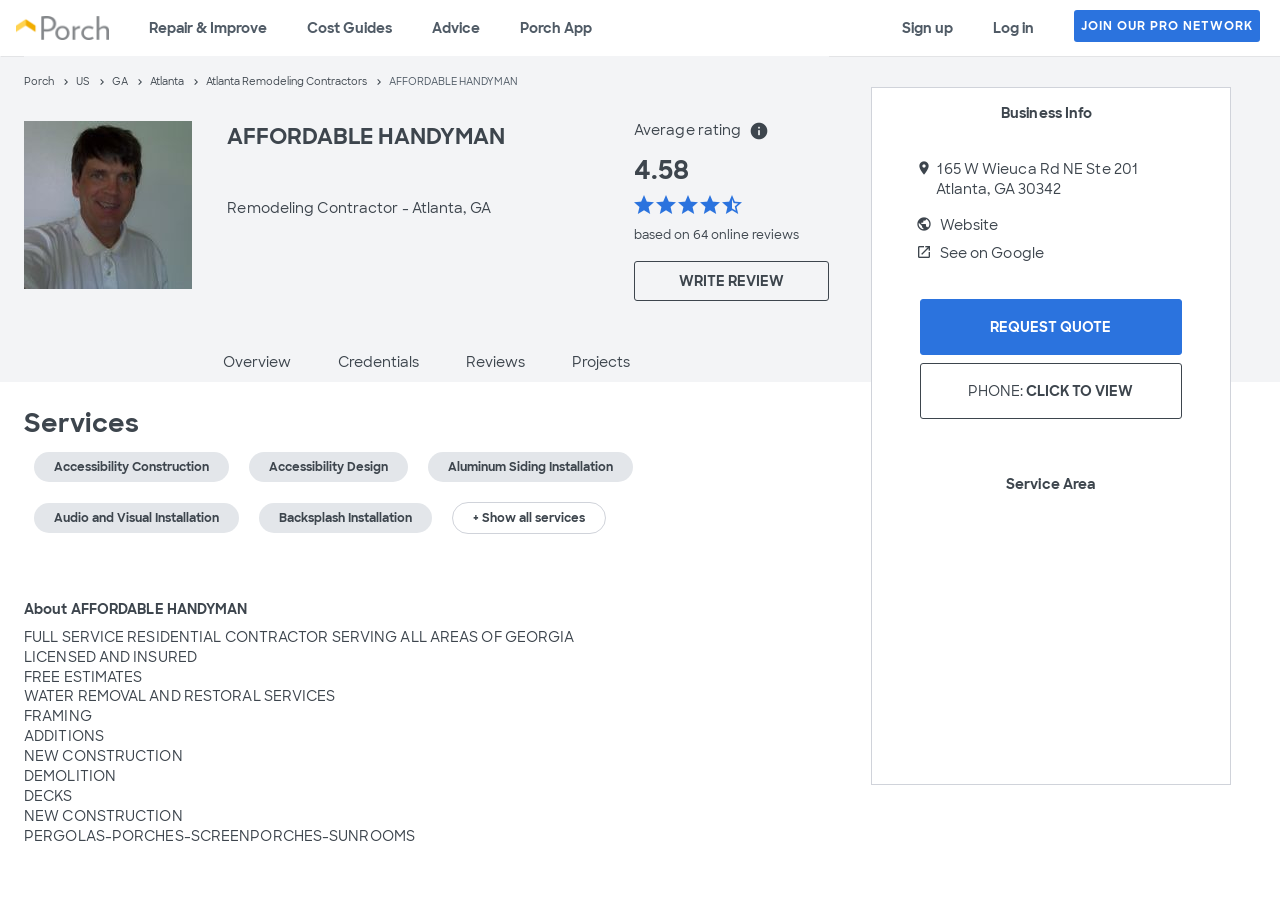Analyze the image and answer the question with as much detail as possible: 
What is the button text to request a quote?

I found the answer by looking at the button element with the text 'REQUEST QUOTE' which is located in the business info section.